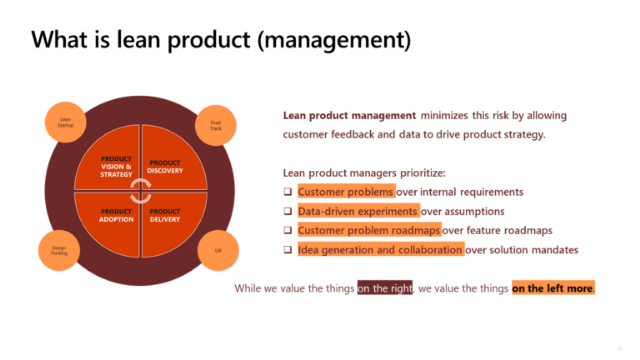What is favored over feature roadmaps?
Give a one-word or short phrase answer based on the image.

Customer problem roadmaps